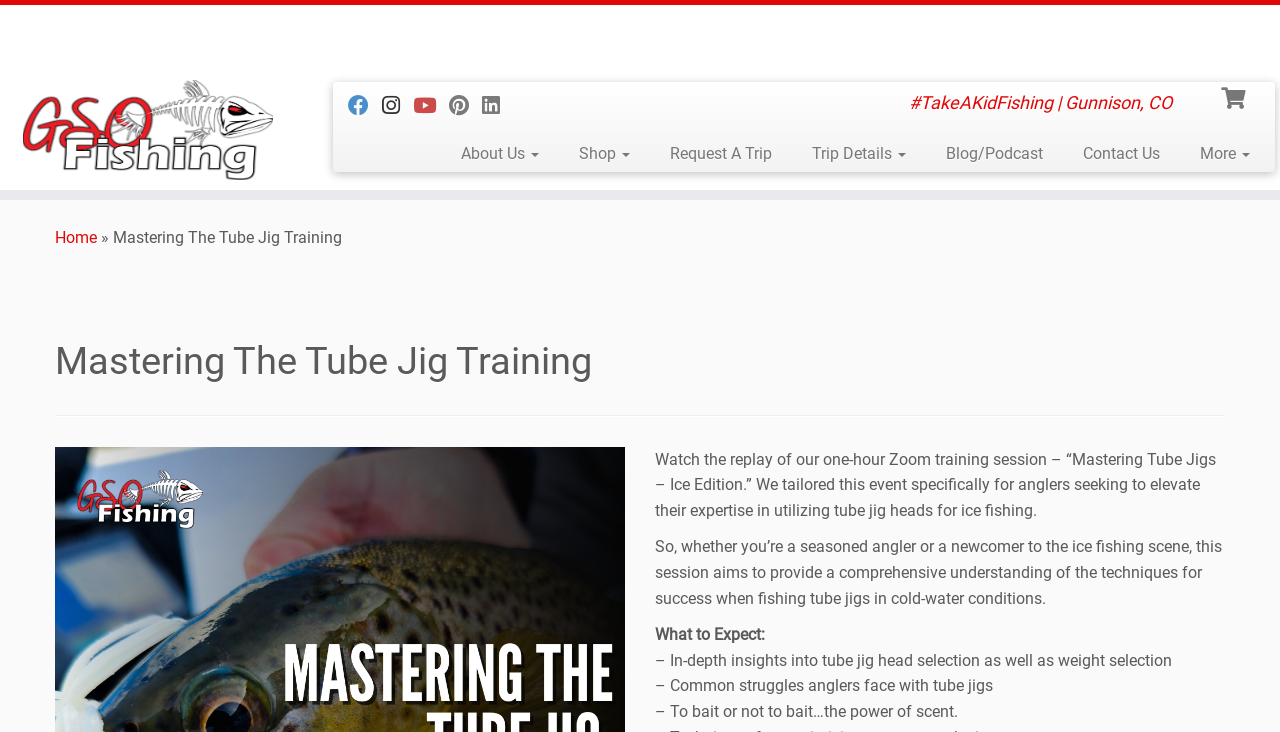What is the purpose of the 'Mastering The Tube Jig Training' session?
By examining the image, provide a one-word or phrase answer.

To provide techniques for success